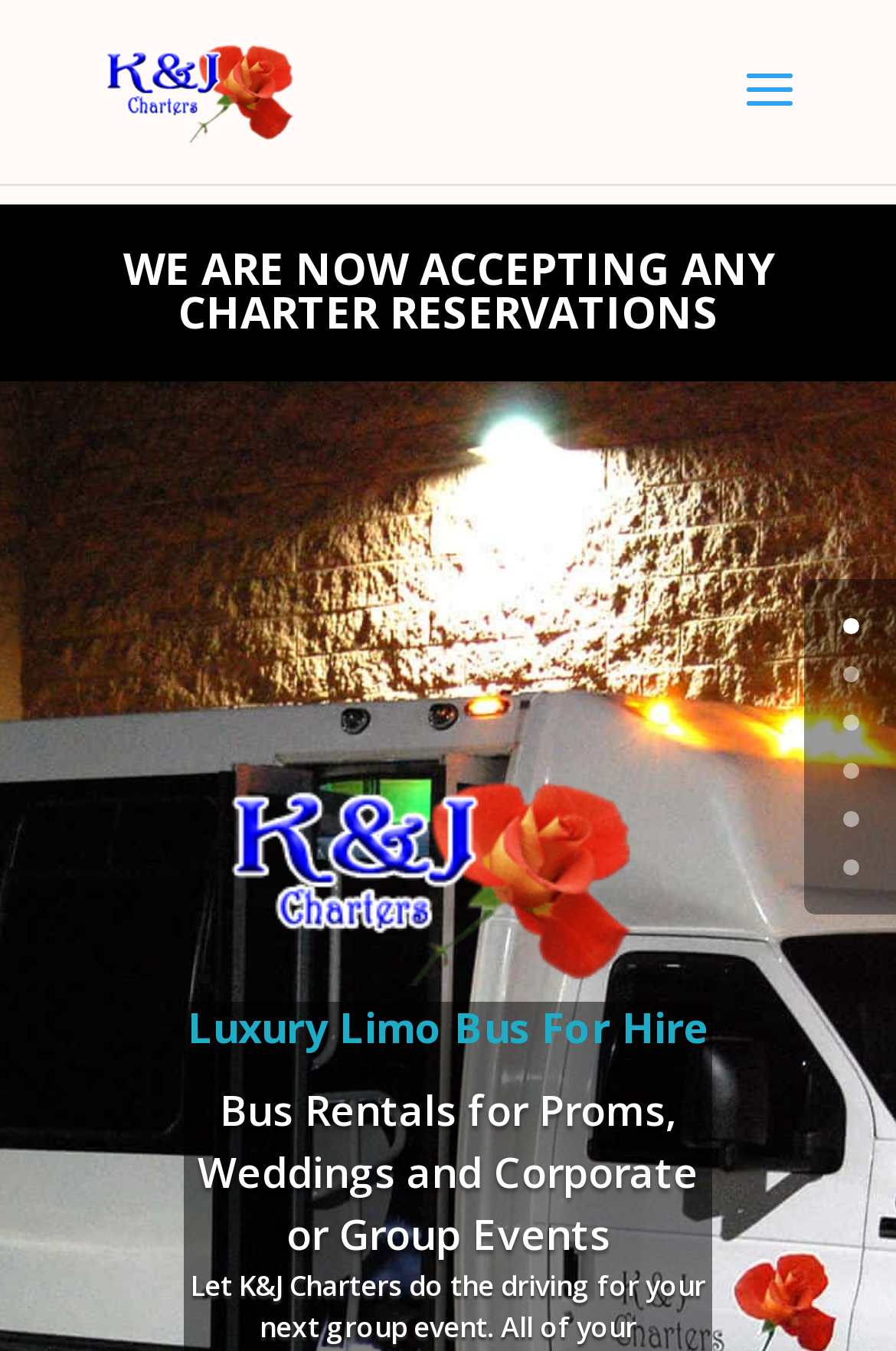What type of events can be booked with K&J Charters?
Provide an in-depth answer to the question, covering all aspects.

According to the webpage, K&J Charters offers bus rentals for proms, weddings, and corporate or group events, which suggests that these types of events can be booked with their services.